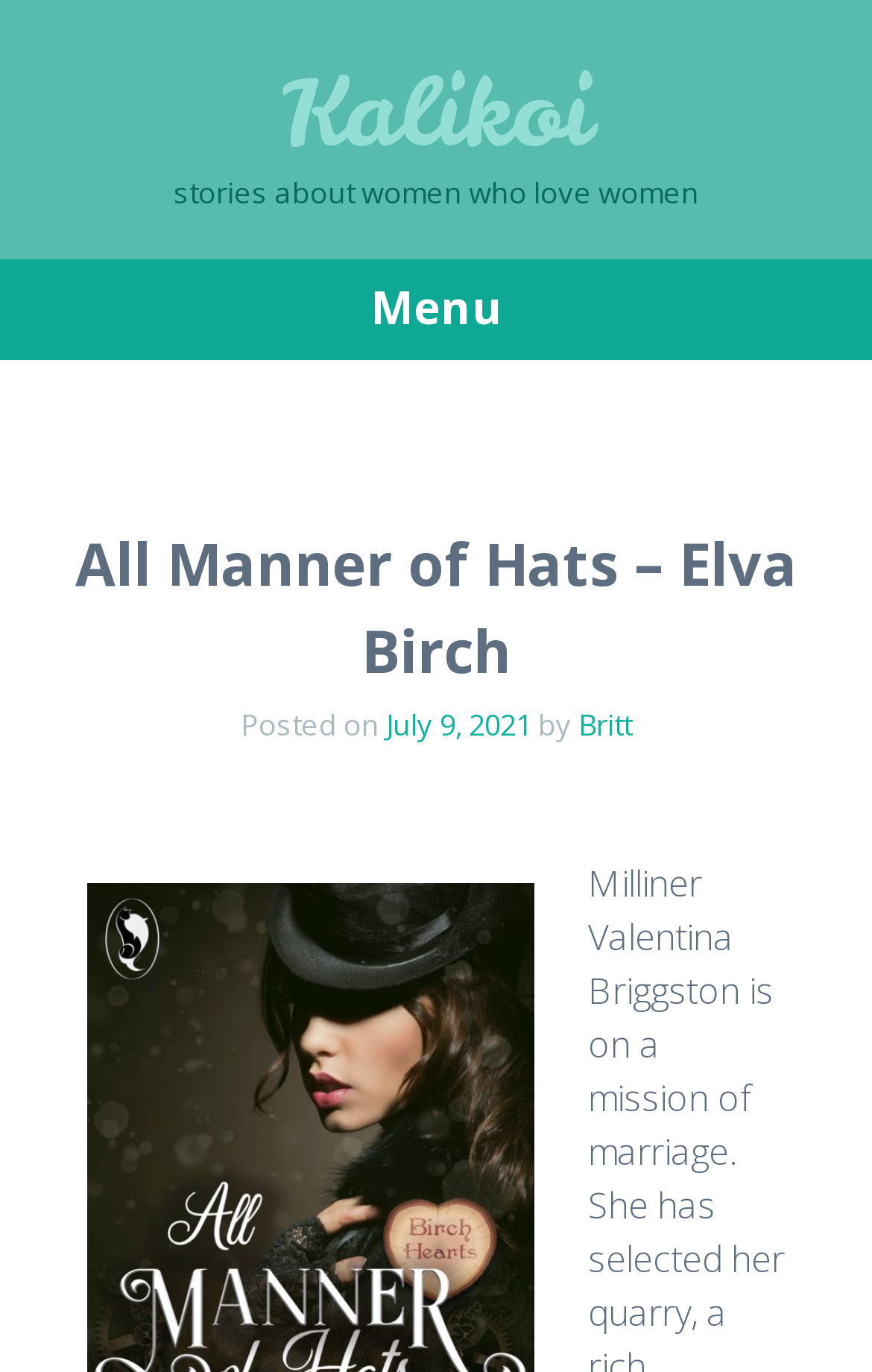Answer the following query with a single word or phrase:
How many headings are on the webpage?

3